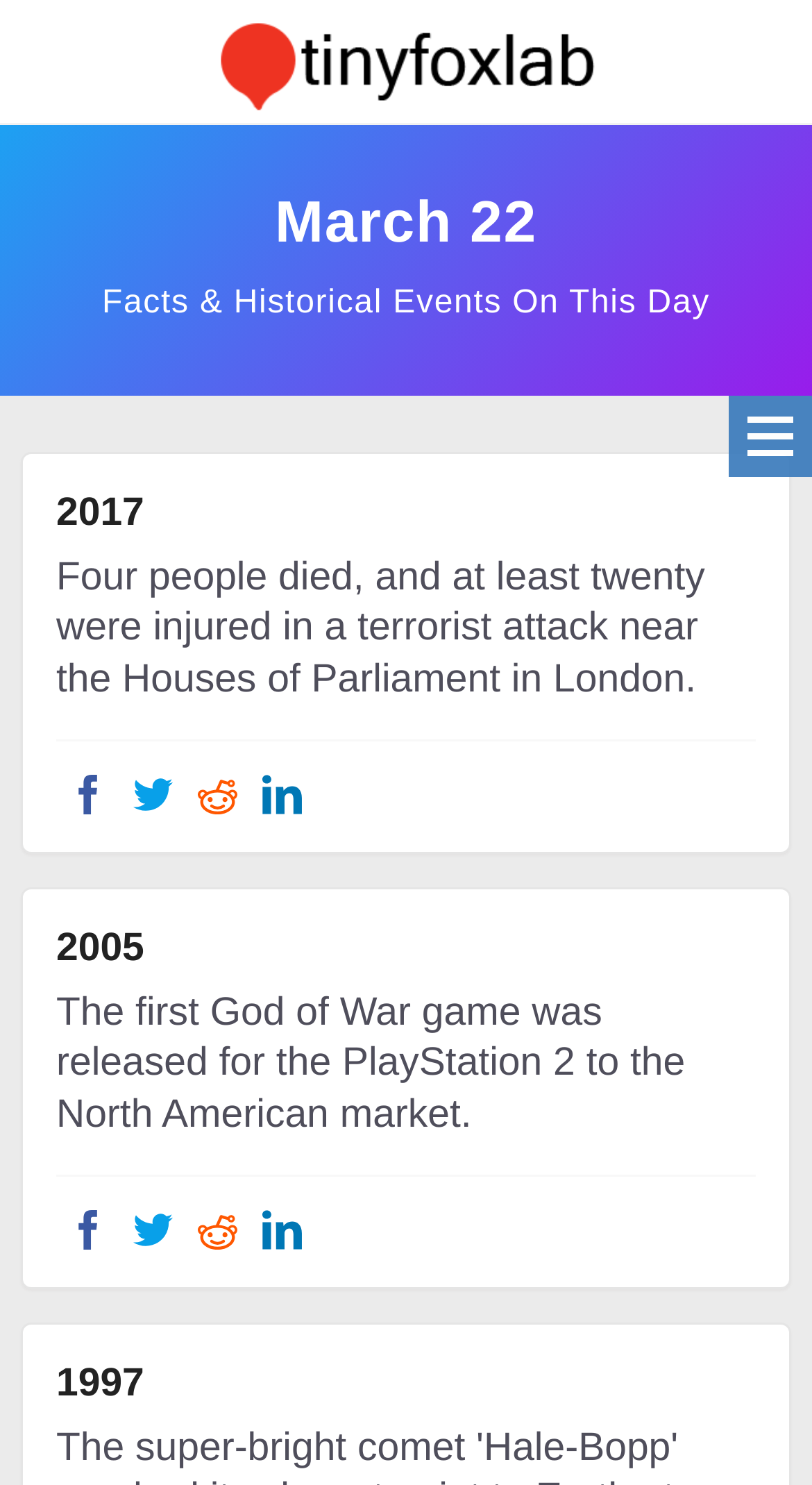What is the position of the 'Go to top' button on the webpage?
Kindly give a detailed and elaborate answer to the question.

I analyzed the bounding box coordinates of the 'Go to top' button and found that its y1 and y2 values are 0.864 and 0.903, respectively, which indicates that it is located at the bottom of the webpage. Additionally, its x1 and x2 values are 0.849 and 0.949, respectively, which indicates that it is located at the right side of the webpage.